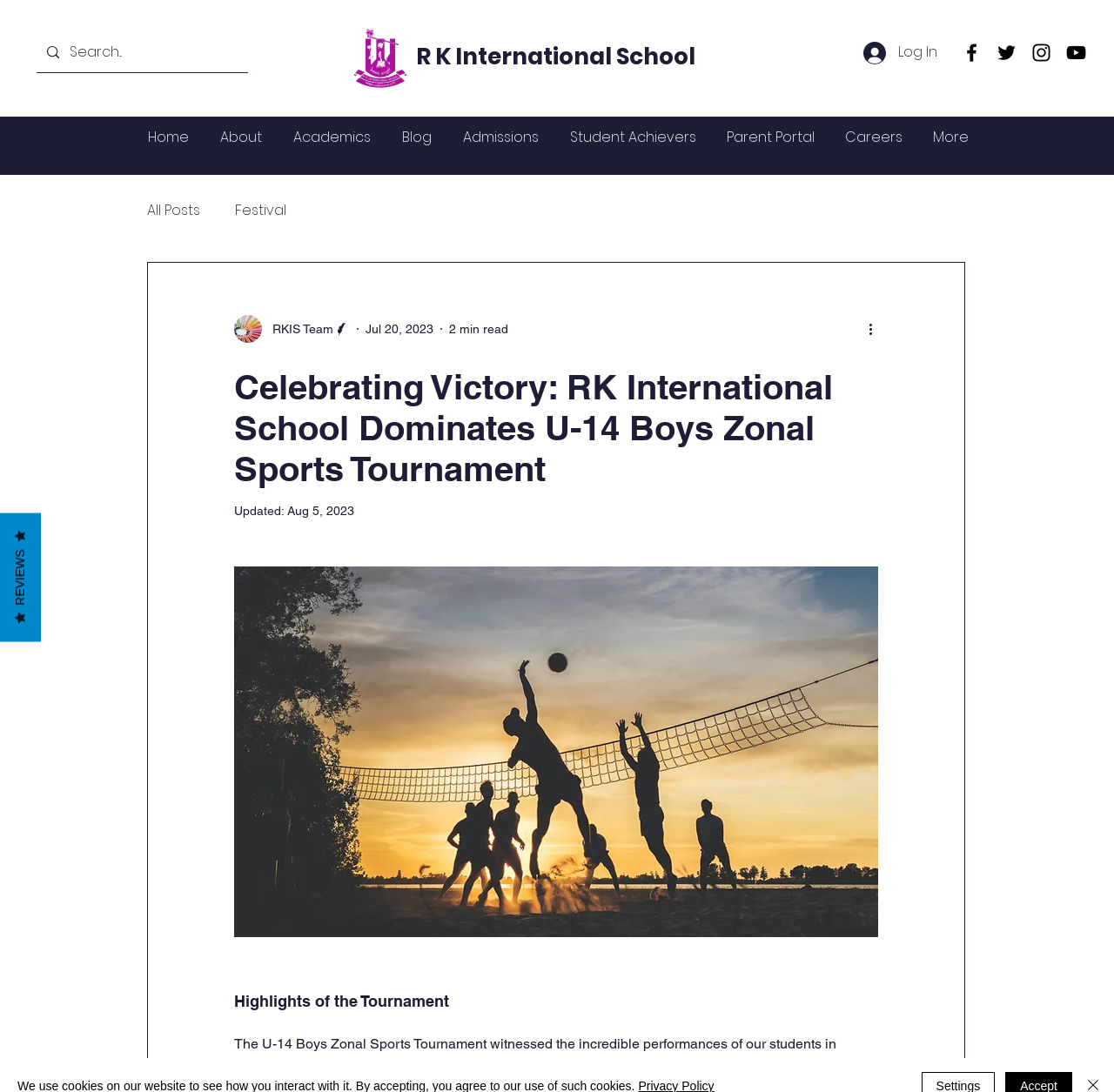Locate the bounding box coordinates of the area that needs to be clicked to fulfill the following instruction: "Click on the More actions button". The coordinates should be in the format of four float numbers between 0 and 1, namely [left, top, right, bottom].

[0.777, 0.292, 0.796, 0.311]